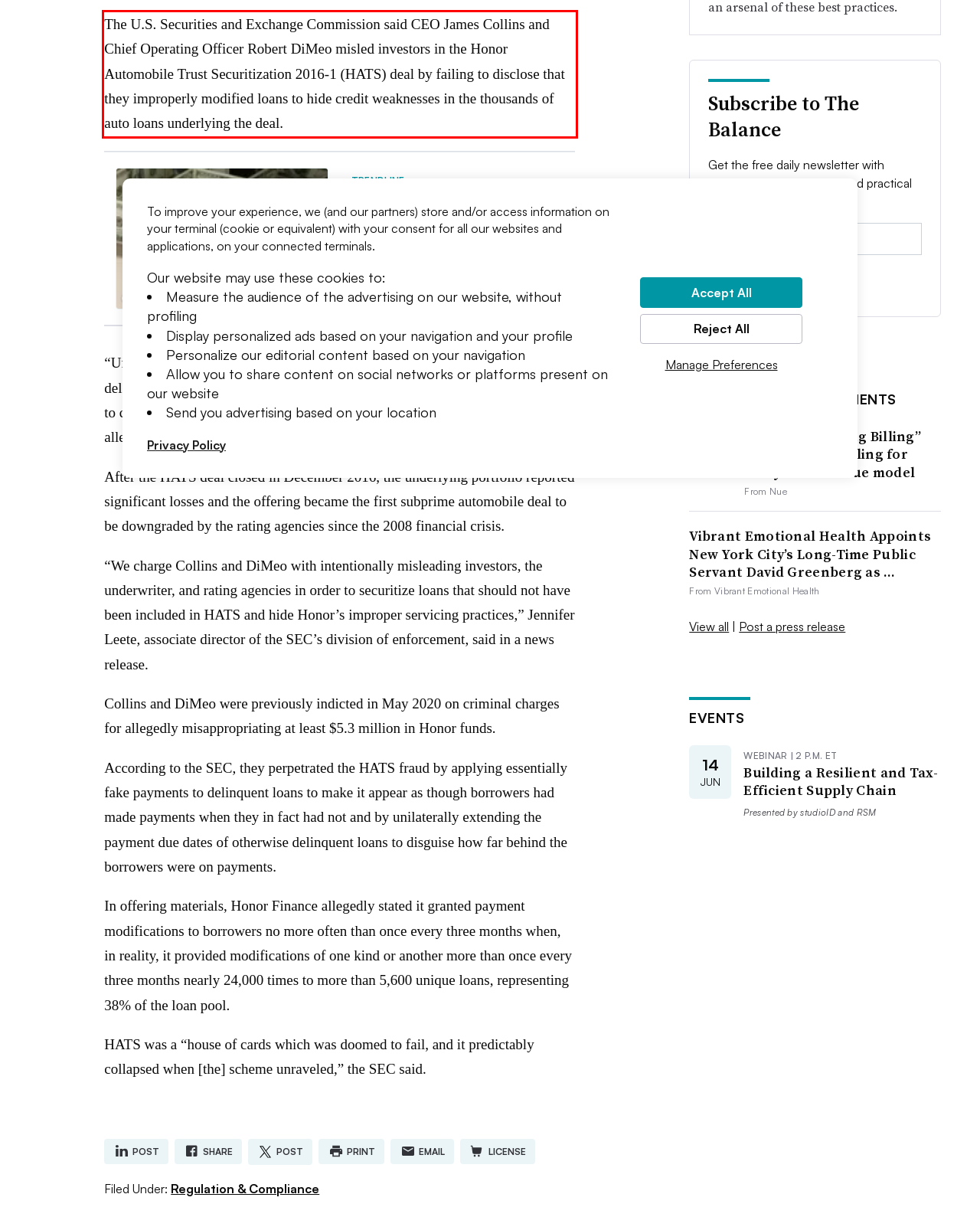Using the provided webpage screenshot, identify and read the text within the red rectangle bounding box.

The U.S. Securities and Exchange Commission said CEO James Collins and Chief Operating Officer Robert DiMeo misled investors in the Honor Automobile Trust Securitization 2016-1 (HATS) deal by failing to disclose that they improperly modified loans to hide credit weaknesses in the thousands of auto loans underlying the deal.